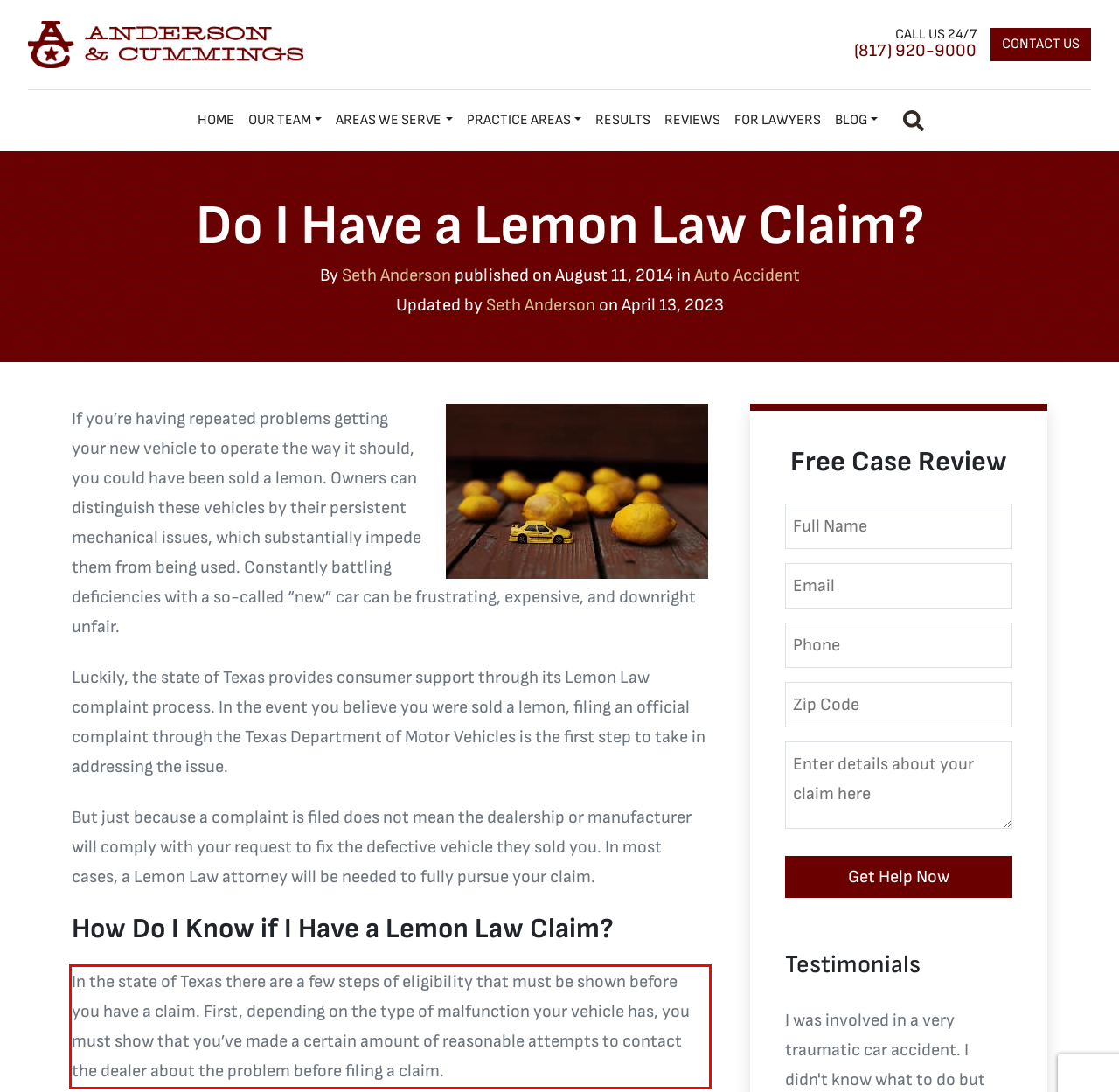Given the screenshot of a webpage, identify the red rectangle bounding box and recognize the text content inside it, generating the extracted text.

In the state of Texas there are a few steps of eligibility that must be shown before you have a claim. First, depending on the type of malfunction your vehicle has, you must show that you’ve made a certain amount of reasonable attempts to contact the dealer about the problem before filing a claim.